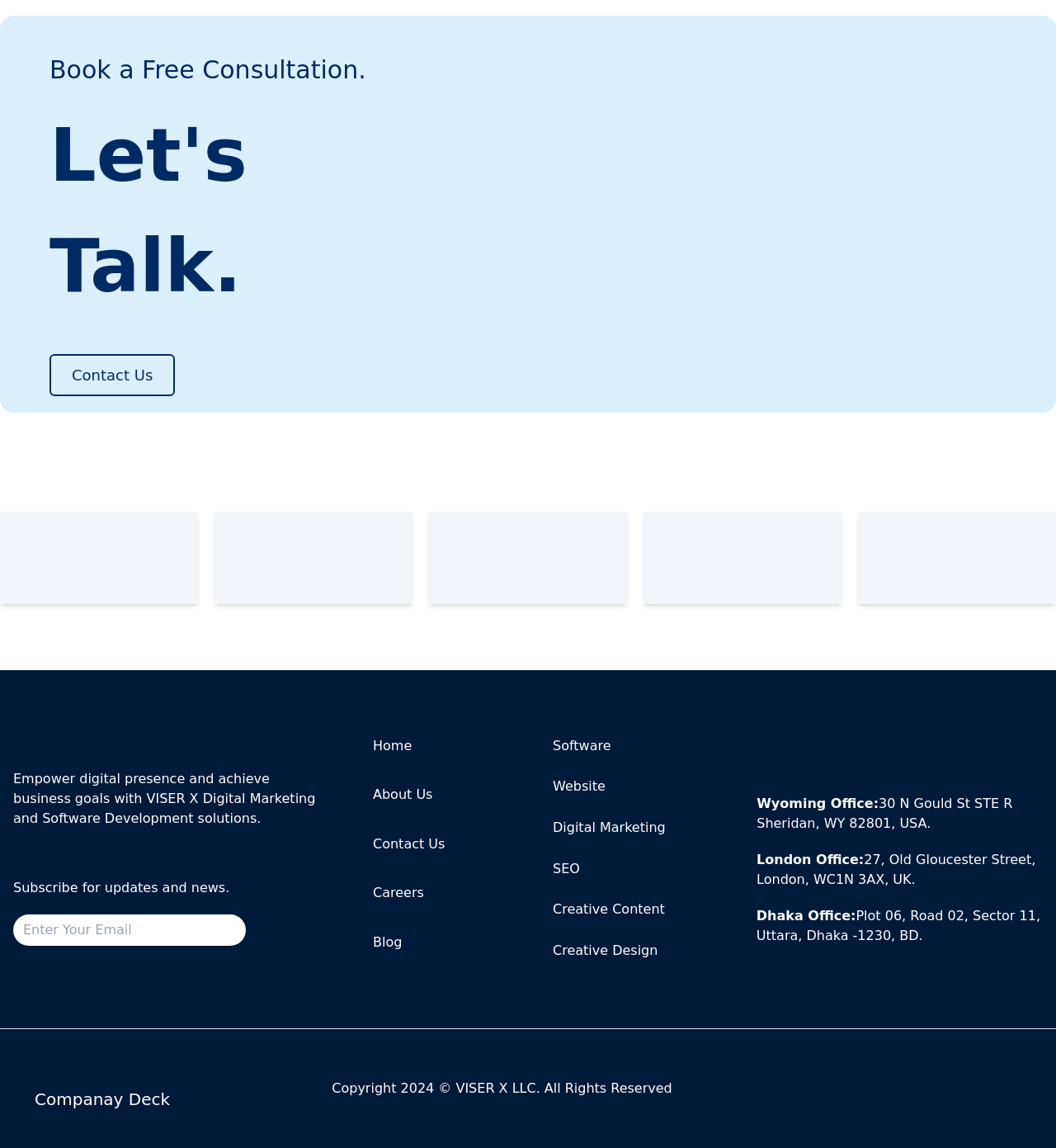Bounding box coordinates are to be given in the format (top-left x, top-left y, bottom-right x, bottom-right y). All values must be floating point numbers between 0 and 1. Provide the bounding box coordinate for the UI element described as: name="email" placeholder="Enter Your Email"

[0.022, 0.799, 0.206, 0.821]